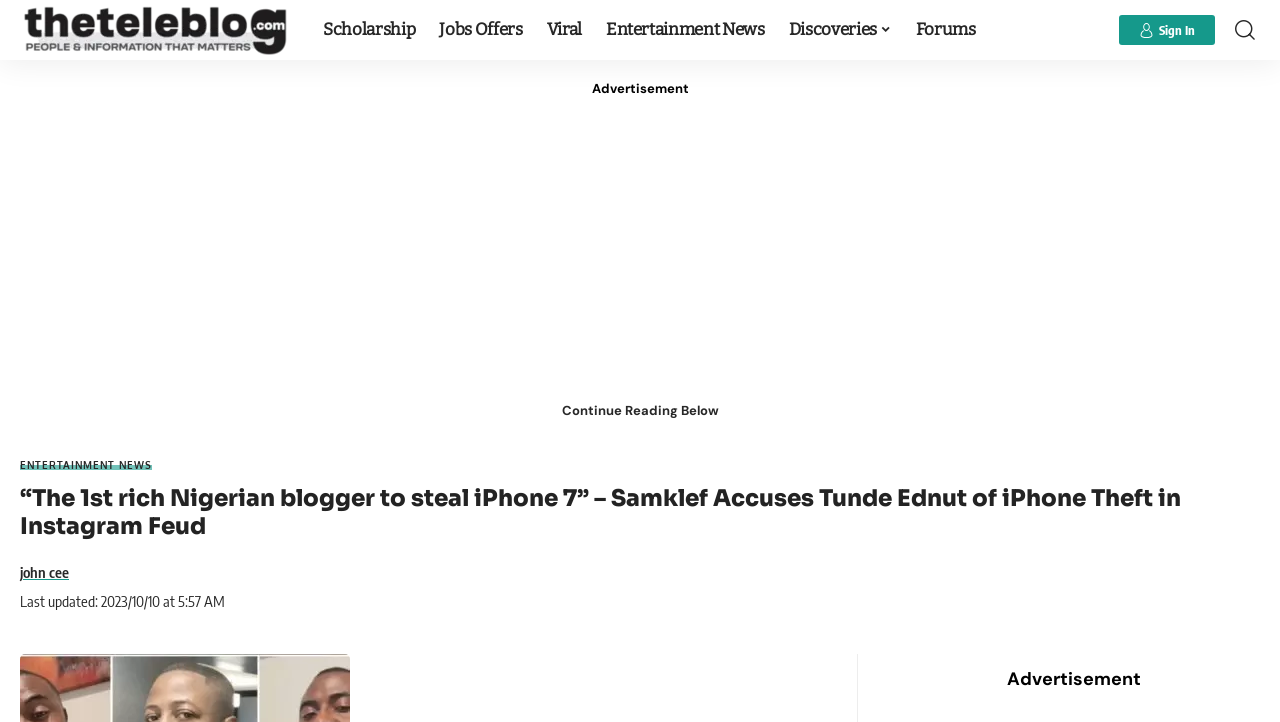Please identify the bounding box coordinates of the element's region that needs to be clicked to fulfill the following instruction: "Sign In to the website". The bounding box coordinates should consist of four float numbers between 0 and 1, i.e., [left, top, right, bottom].

[0.874, 0.021, 0.949, 0.062]